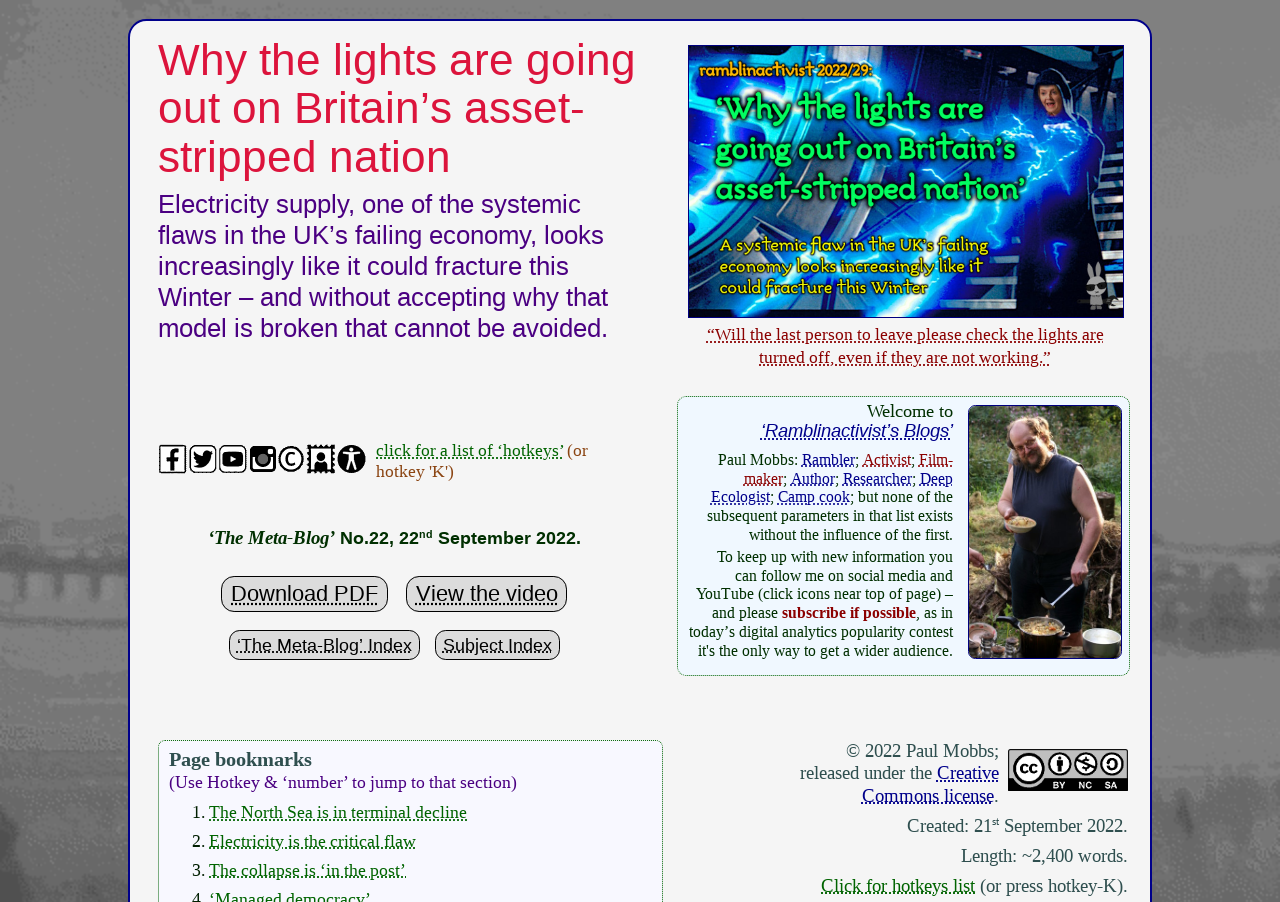Kindly determine the bounding box coordinates for the clickable area to achieve the given instruction: "View the video".

[0.317, 0.639, 0.443, 0.678]